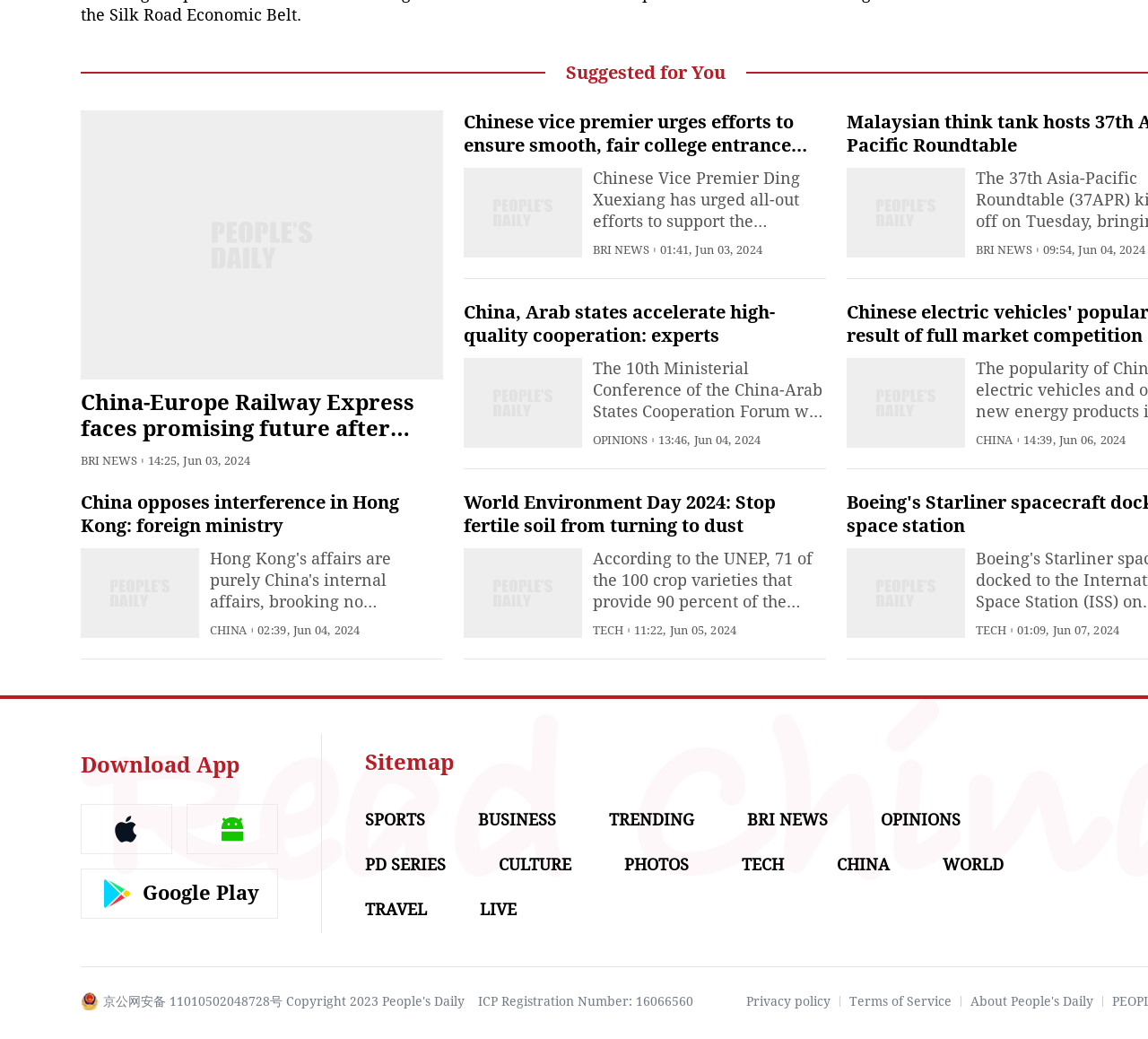Respond to the question below with a single word or phrase:
What is the category of the news article with the title 'Chinese vice premier urges efforts to ensure smooth, fair college entrance exam'?

BRI NEWS